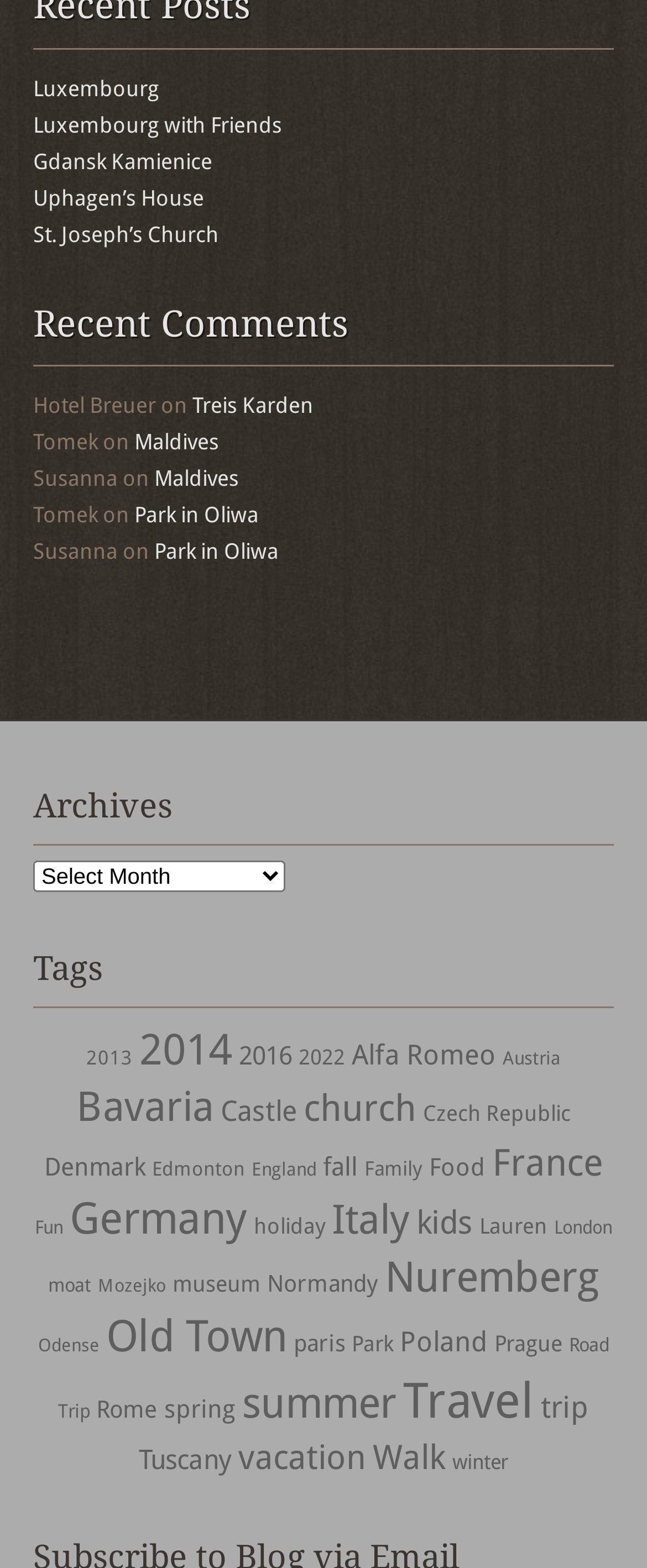Provide a short answer using a single word or phrase for the following question: 
In which year are there the most items?

2014